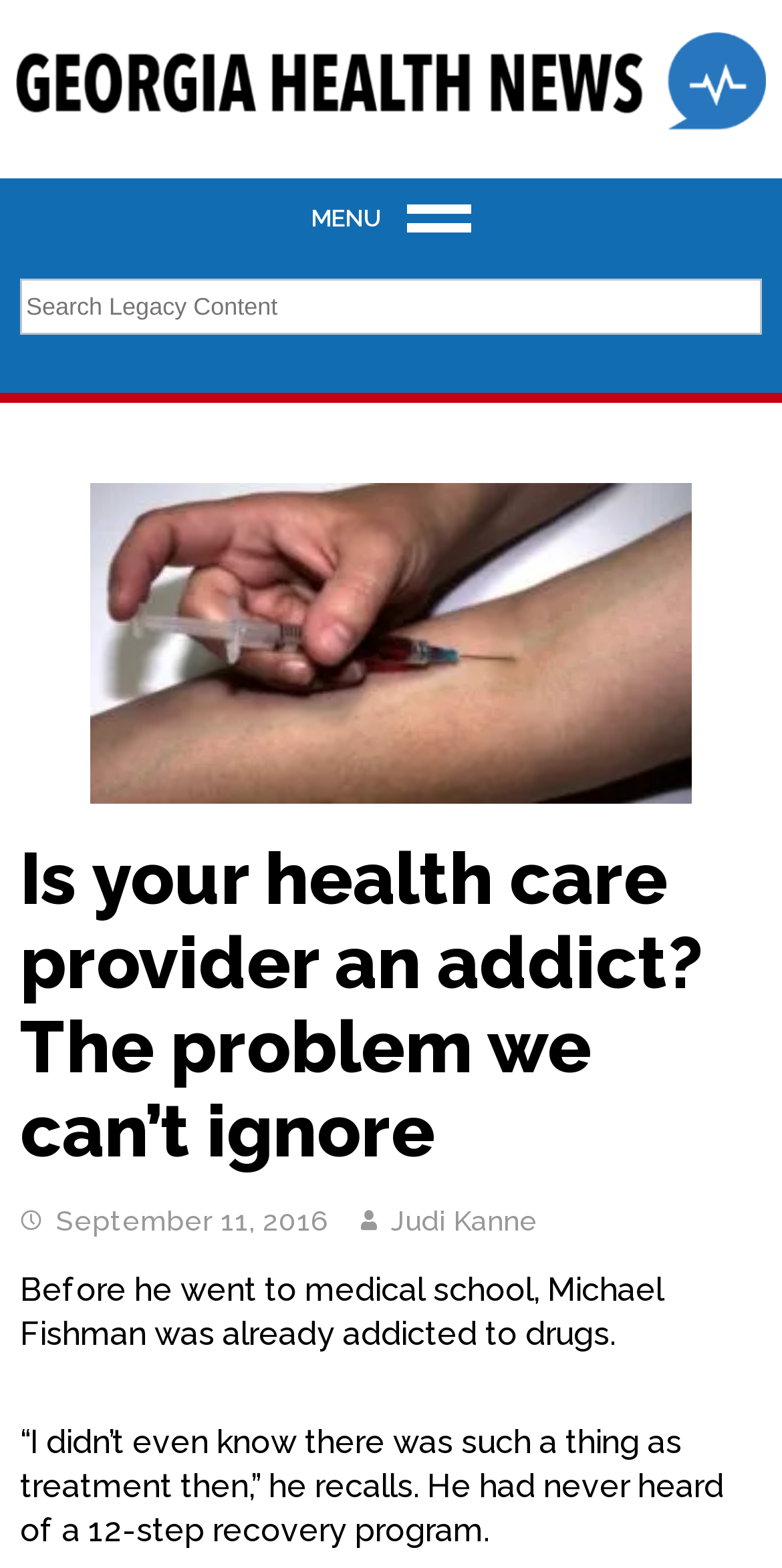Who is the author of the article?
Provide an in-depth and detailed answer to the question.

The author's name can be found below the heading, where it says 'Judi Kanne' in a static text element.